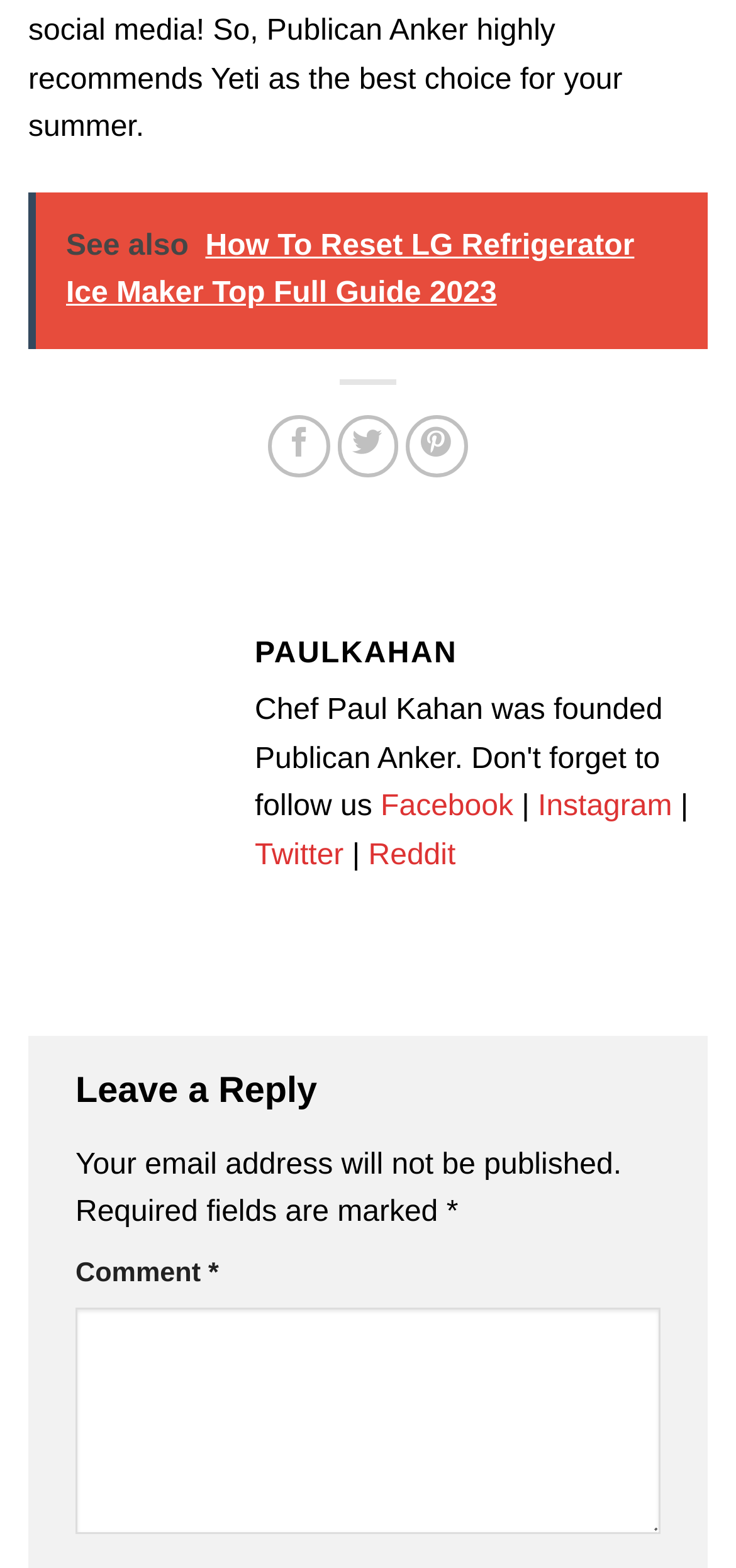Determine the bounding box coordinates of the element's region needed to click to follow the instruction: "Leave a reply". Provide these coordinates as four float numbers between 0 and 1, formatted as [left, top, right, bottom].

[0.103, 0.679, 0.897, 0.716]